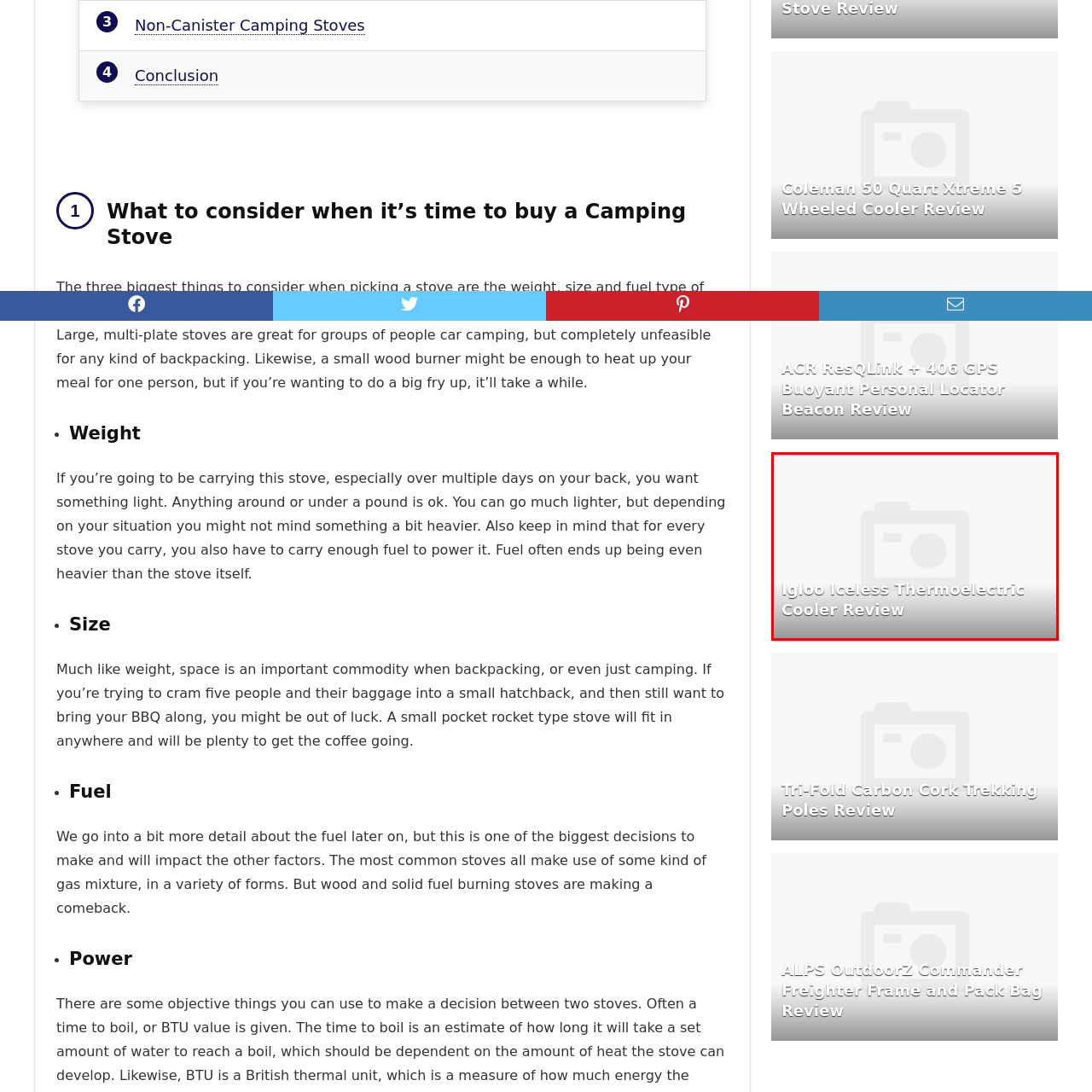Offer a detailed account of what is shown inside the red bounding box.

This image features the header for the "Igloo Iceless Thermoelectric Cooler Review," highlighting a cooler that utilizes advanced thermoelectric technology to keep beverages and food at optimal temperatures without the need for ice. The review likely discusses the cooler's performance, design, and usability, making it ideal for camping trips, road trips, or picnics. With its efficient cooling system, this cooler offers convenience for outdoor enthusiasts who prioritize portability and ease of use.